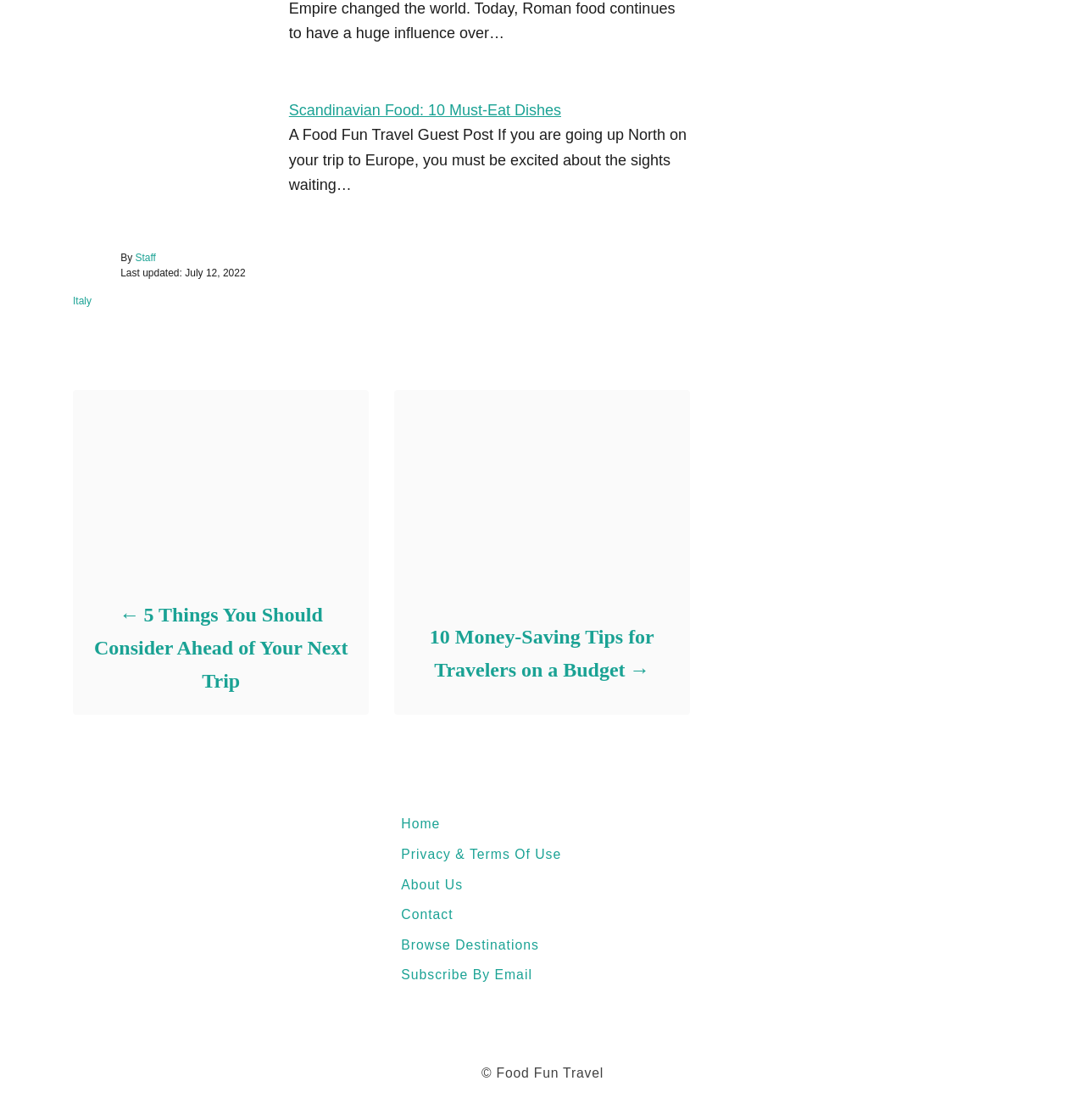What is the name of the website?
Identify the answer in the screenshot and reply with a single word or phrase.

Food Fun Travel